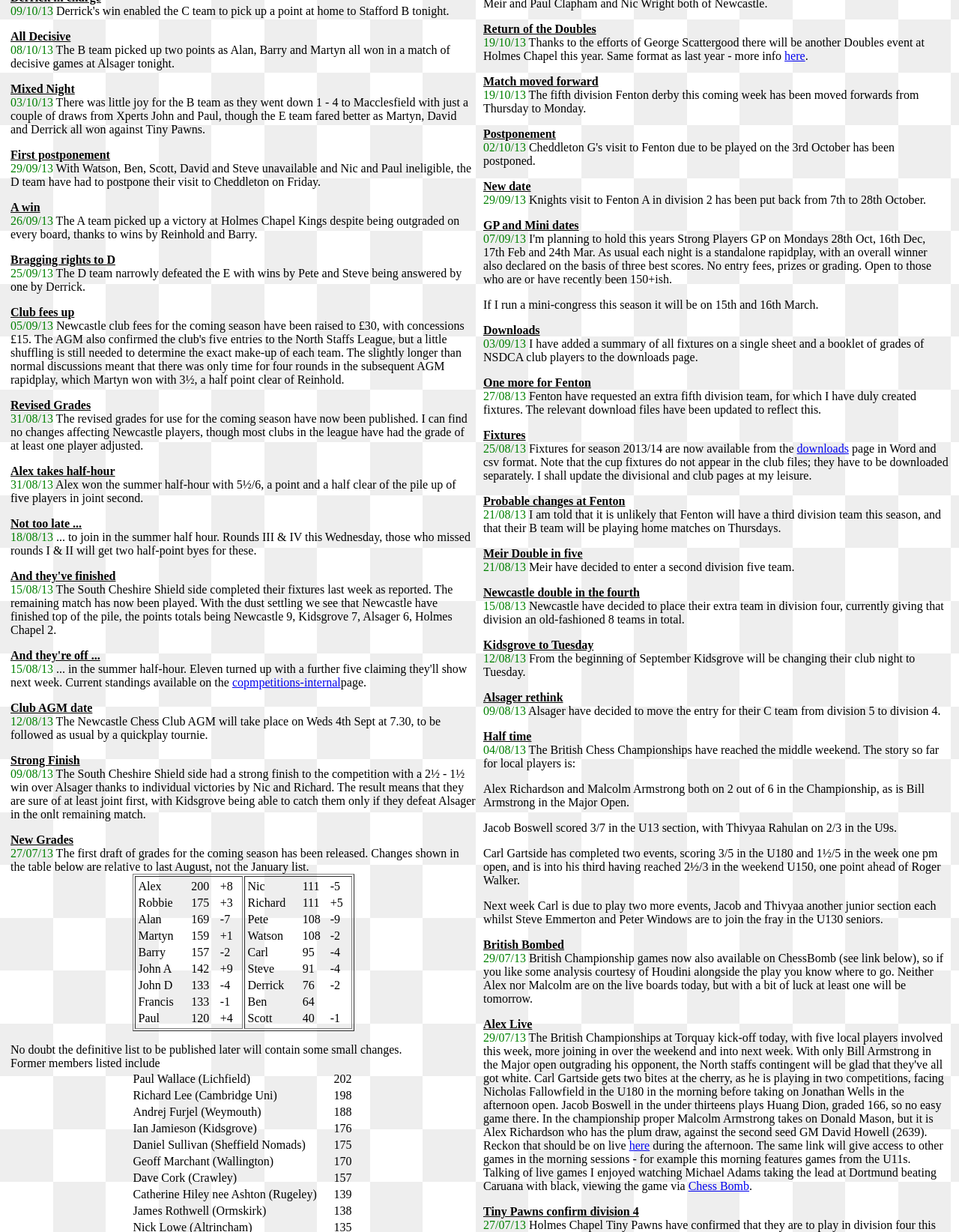What is the result of the South Cheshire Shield match between Newcastle and Alsager?
Please answer the question with a detailed and comprehensive explanation.

According to the news item dated '09/08/13', the South Cheshire Shield side had a strong finish to the competition with a 2½-1½ win over Alsager thanks to individual victories by Nic and Richard.